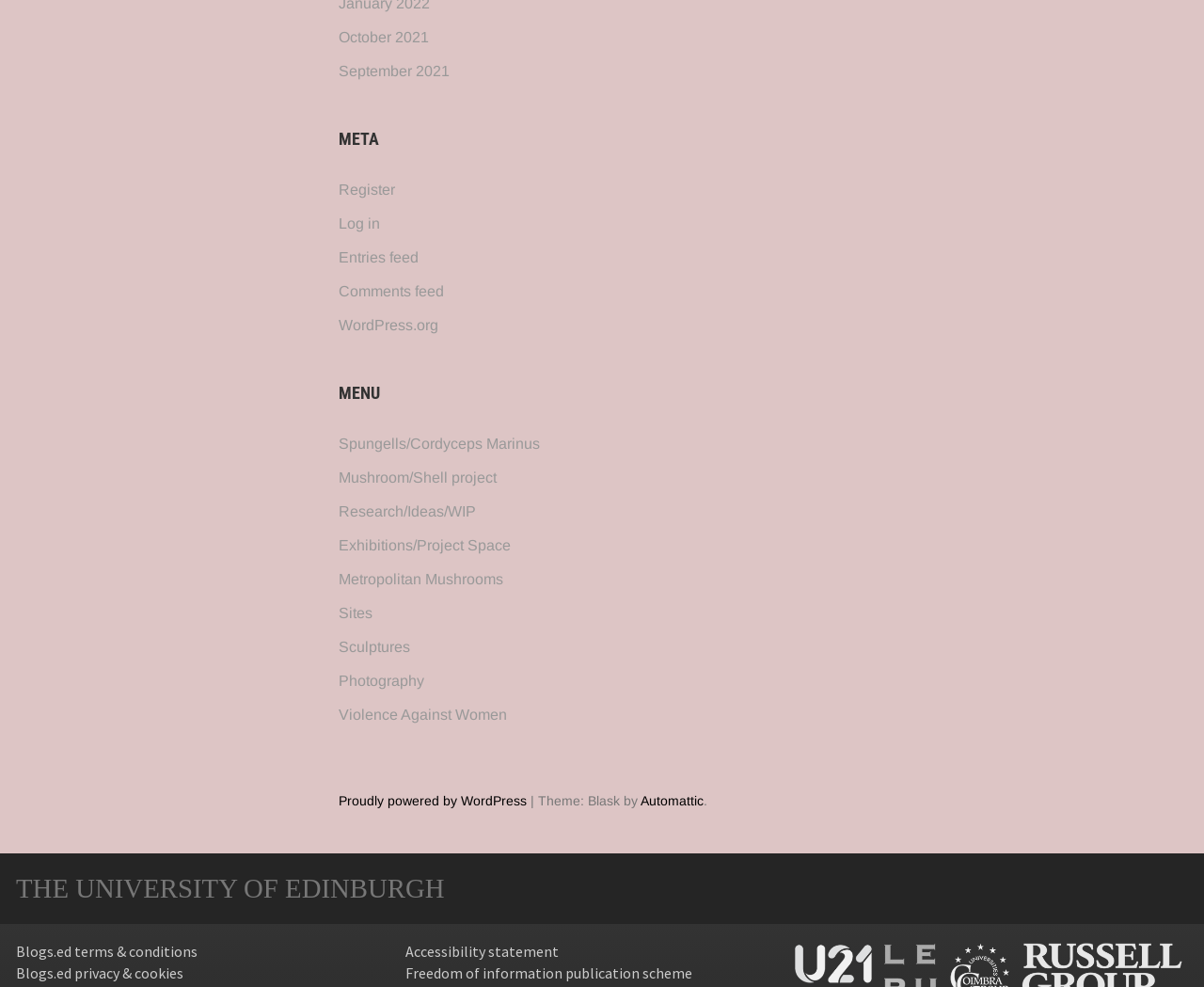Answer the question below with a single word or a brief phrase: 
How many links are there in the menu section?

7